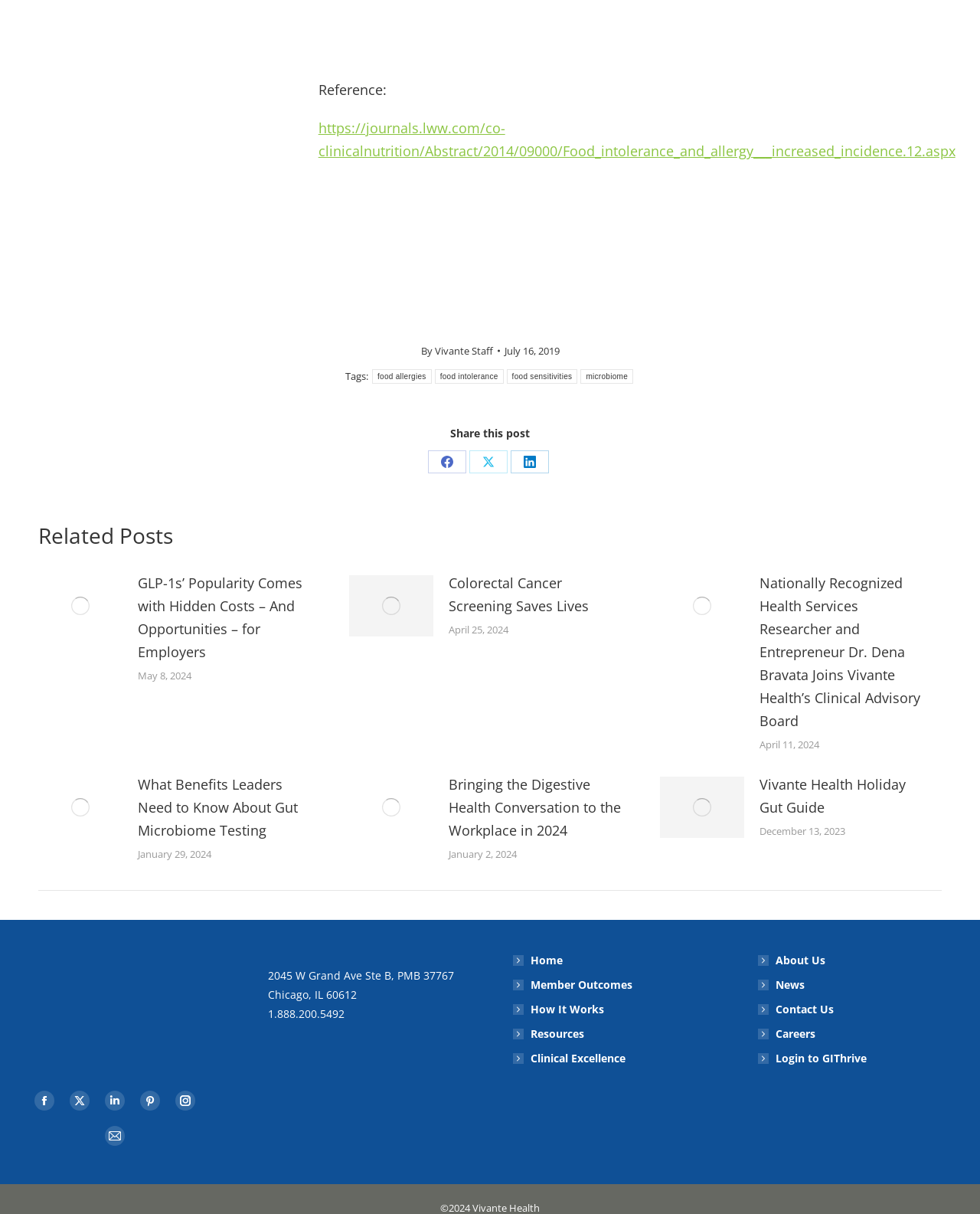Respond to the question below with a single word or phrase: What is the topic of the article?

Food intolerance and allergy